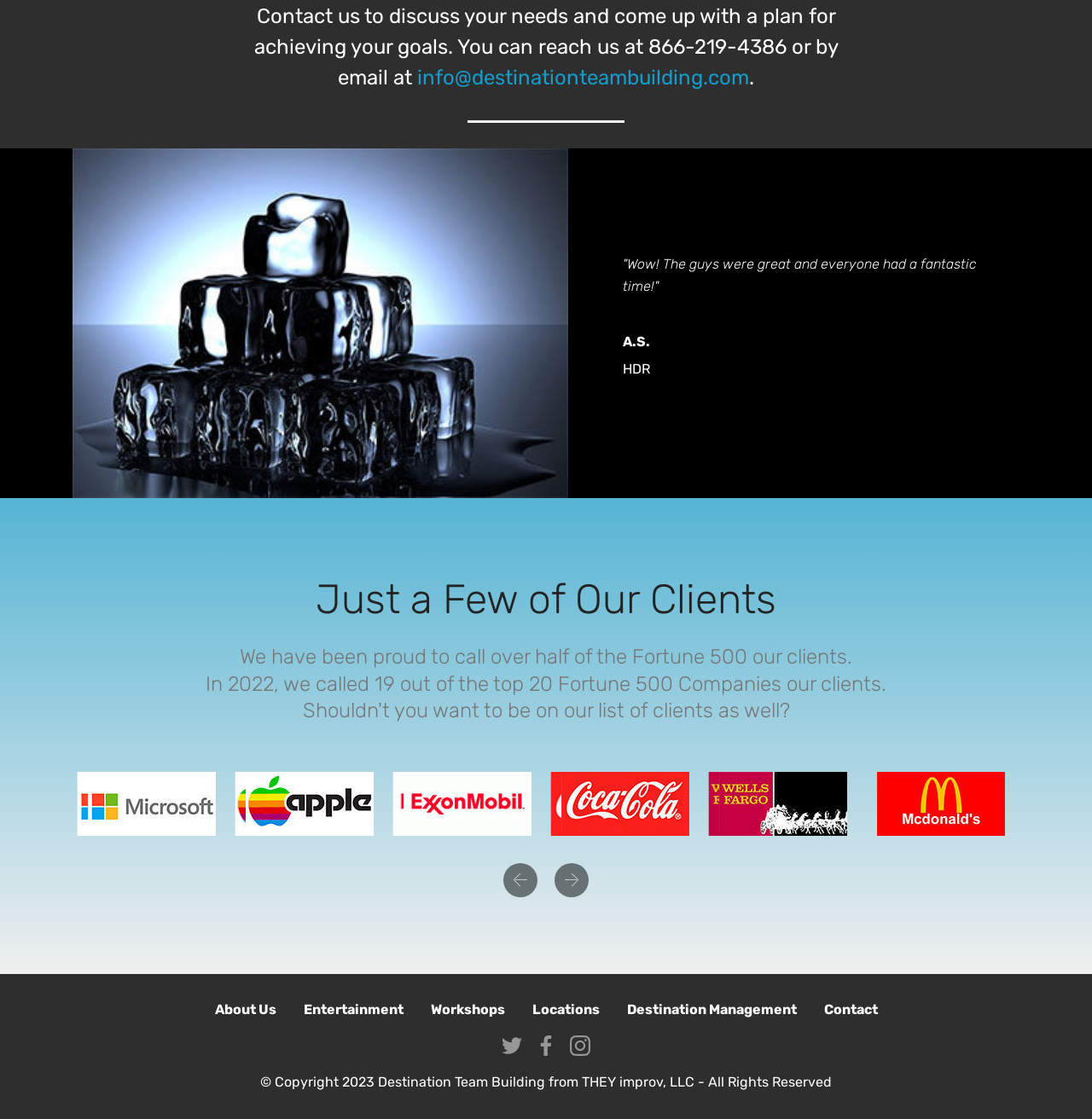Determine the bounding box coordinates of the clickable region to carry out the instruction: "View more clients".

[0.508, 0.771, 0.539, 0.802]